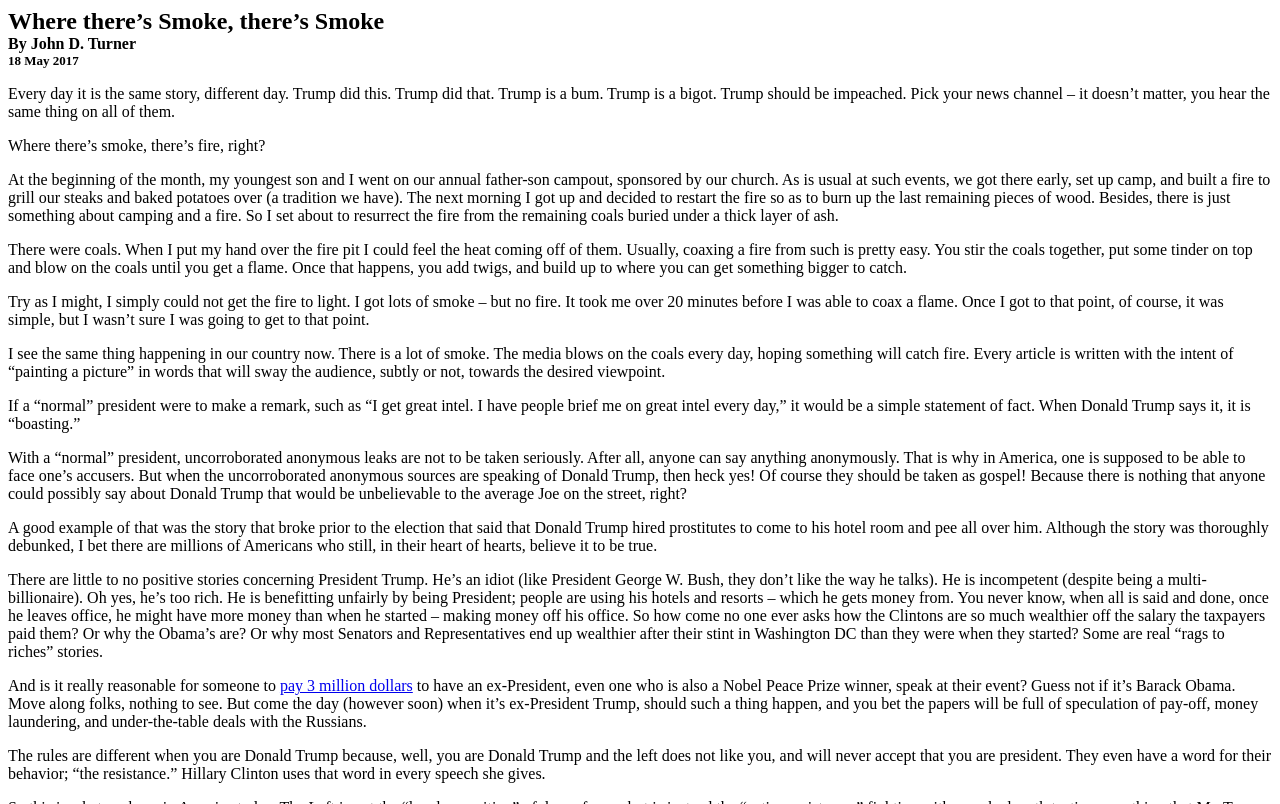Illustrate the webpage with a detailed description.

This webpage is an article titled "Where there's Smoke, there's Smoke" by John D. Turner, published on May 18, 2017. The article is divided into multiple paragraphs, with the author's name and publication date displayed prominently at the top.

The article begins with a brief introduction, followed by a personal anecdote about the author's experience trying to restart a campfire during a father-son campout. The author uses this story as a metaphor to describe the current state of politics in the country, where there is a lot of "smoke" but no real "fire" or substance.

The majority of the article is a critique of the media's treatment of President Donald Trump. The author argues that the media is biased against Trump and presents a skewed view of his actions and statements. The author provides several examples of how the media has misinterpreted or exaggerated Trump's words and actions, and how they have double standards when it comes to Trump compared to other politicians.

Throughout the article, the author presents their arguments in a conversational tone, using rhetorical questions and sarcastic remarks to make their points. The text is dense and filled with the author's opinions and perspectives, with no images or other multimedia elements present.

At the bottom of the page, there is a link to another article or webpage, but it is not clear what the link is for or what it relates to. Overall, the webpage is a lengthy opinion piece that presents a critical view of the media's treatment of President Trump.